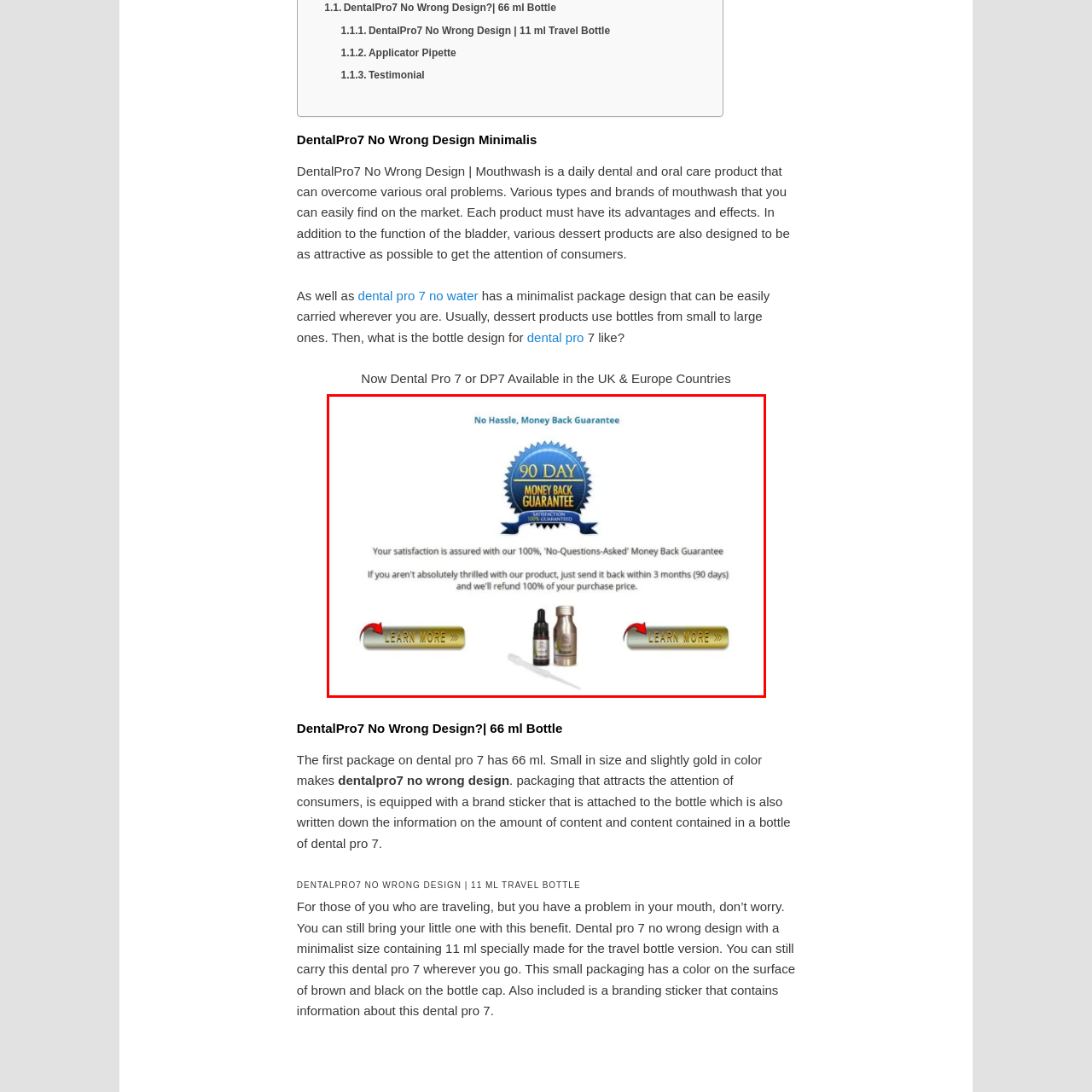What is the purpose of the two clickable buttons?
Check the content within the red bounding box and give a brief answer in one word or a short phrase.

To learn more